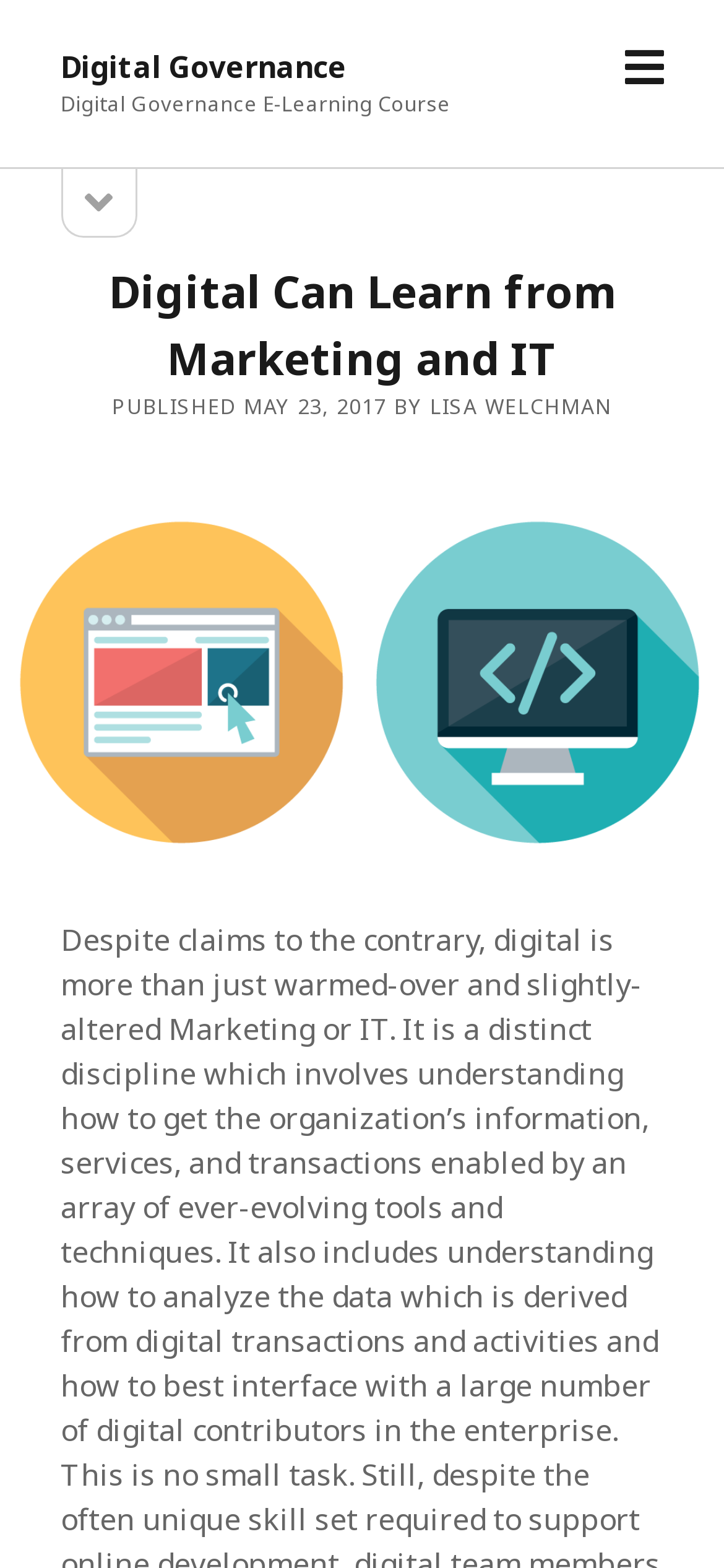Utilize the details in the image to give a detailed response to the question: What is the date of publication of the article?

I found the answer by looking at the static text element that is a sibling of the heading element with the text 'Digital Can Learn from Marketing and IT'. The static text element has the text 'PUBLISHED MAY 23, 2017 BY LISA WELCHMAN', which indicates that the article was published on MAY 23, 2017.